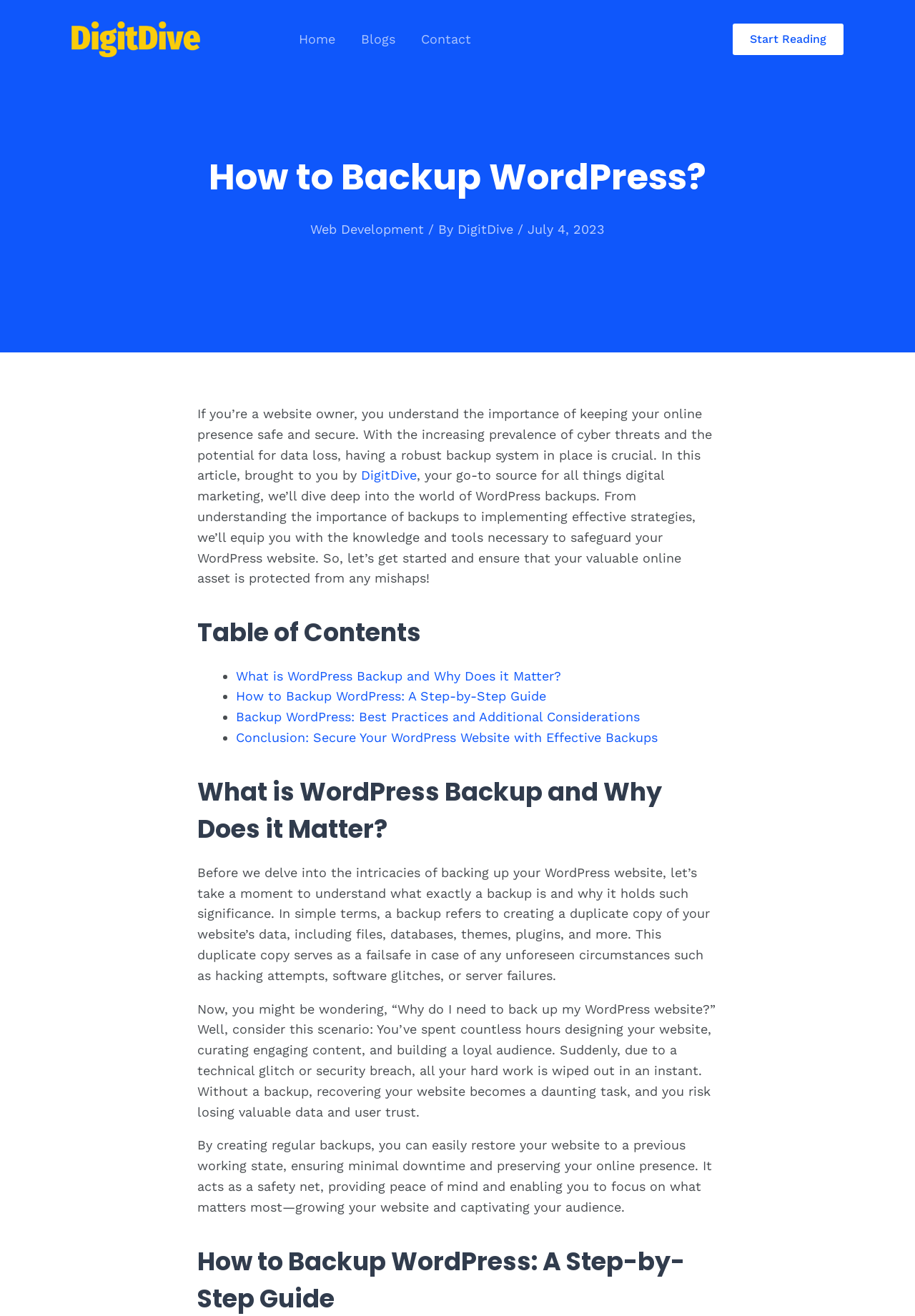Please determine the bounding box coordinates for the element with the description: "DigitDive".

[0.5, 0.169, 0.566, 0.18]